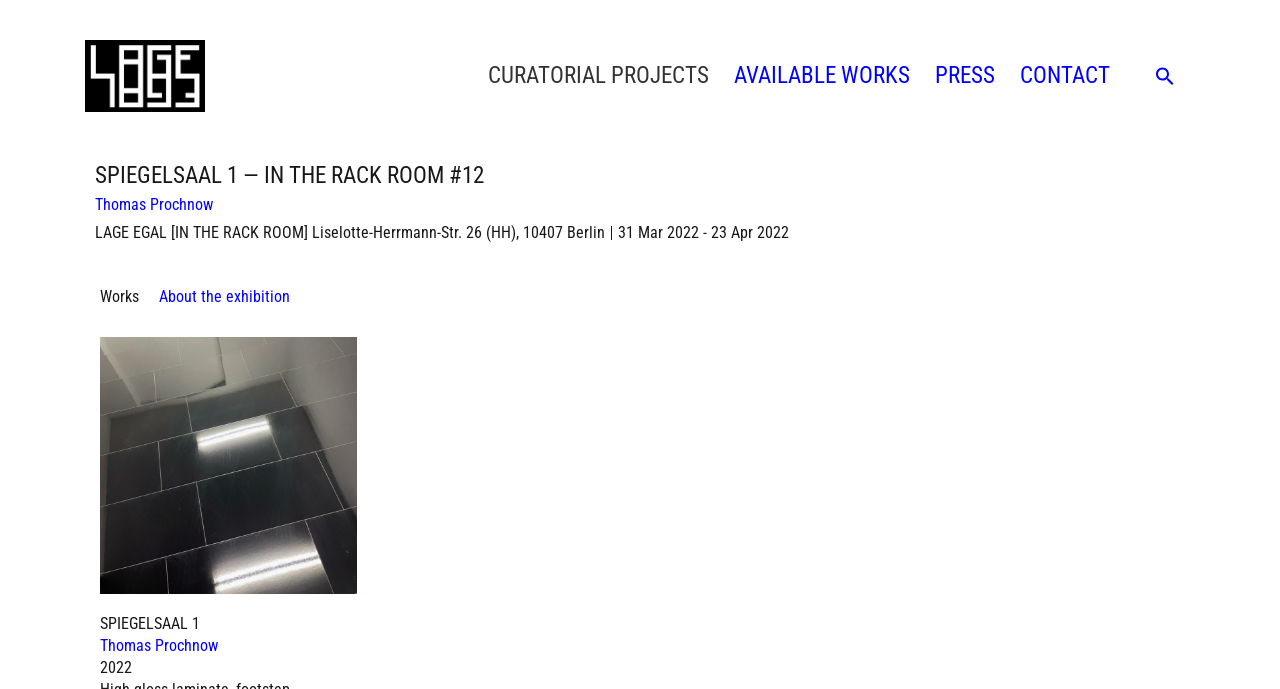Generate a detailed explanation of the webpage's features and information.

The webpage appears to be a curatorial project page, specifically for "SPIEGELSAAL 1 — IN THE RACK ROOM #12" at LAGE EGAL in Berlin. 

At the top, there are five navigation links: "CURATORIAL PROJECTS", "AVAILABLE WORKS", "PRESS", "CONTACT", and a "Search Icon Link" with a search icon image. 

Below the navigation links, the title "SPIEGELSAAL 1 — IN THE RACK ROOM #12" is prominently displayed. 

To the right of the title, there is a link to "Thomas Prochnow", followed by a paragraph of text providing the exhibition location and dates. 

Underneath, there is a horizontal tab list with two tabs: "Works" and "About the exhibition". The "Works" tab is currently selected. 

Below the tab list, there are several links and text elements, including a link to "SPIEGELSAAL 1", another link to "Thomas Prochnow", and a year "2022" displayed at the bottom.